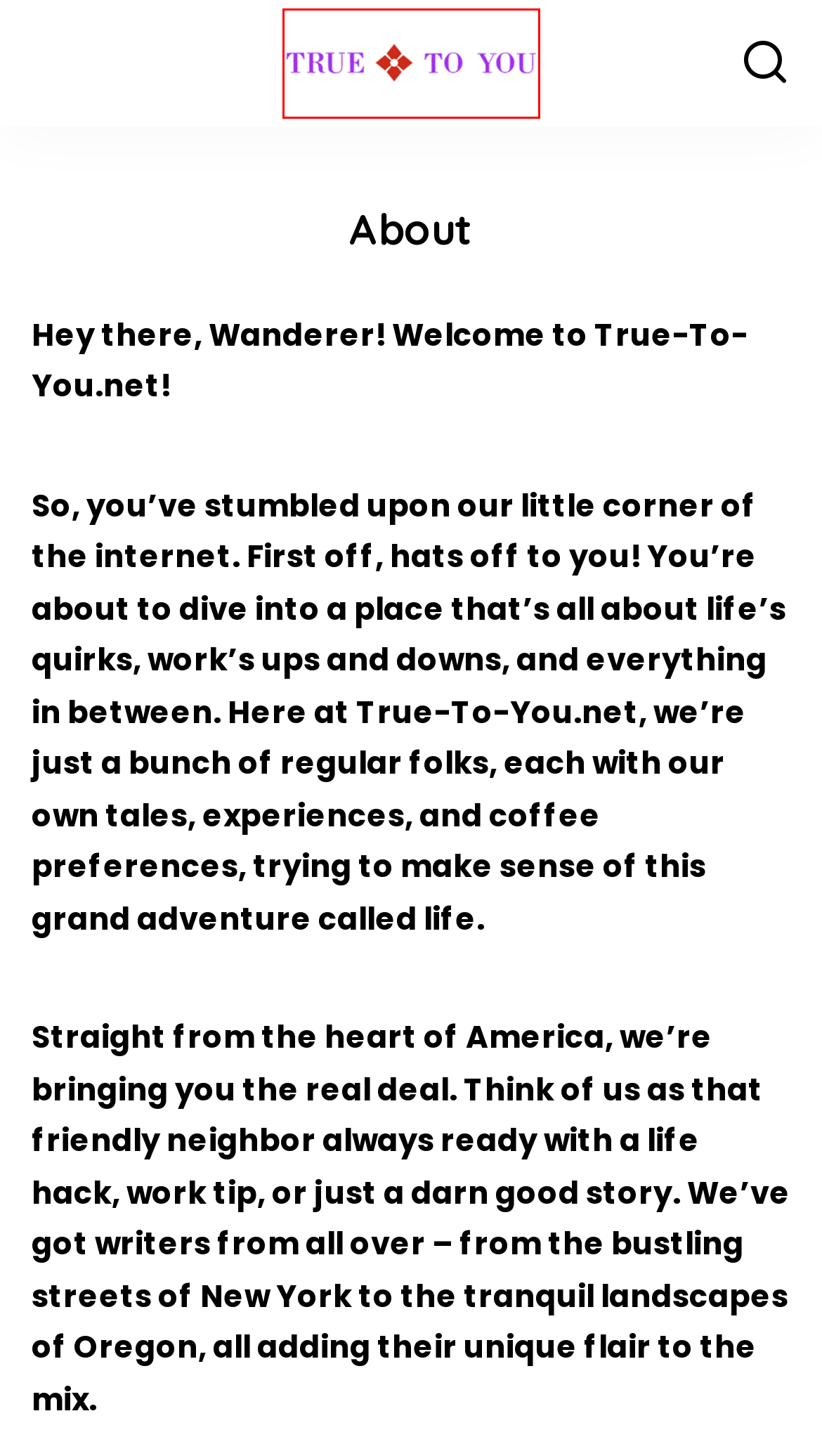View the screenshot of the webpage containing a red bounding box around a UI element. Select the most fitting webpage description for the new page shown after the element in the red bounding box is clicked. Here are the candidates:
A. Complete Guide to Hiking to Lago di Sorapis in the Dolomites - true-to-you
B. Privacy - true-to-you
C. Contact - true-to-you
D. Madison Square Garden Bag Policy: What You Need to Know - true-to-you
E. Terms - true-to-you
F. How to Hike the Calanque D En Vau Beach in Southern France? - true-to-you
G. Home - true-to-you
H. How Long Is a Soccer Game? What Is Its Purpose? - true-to-you

G